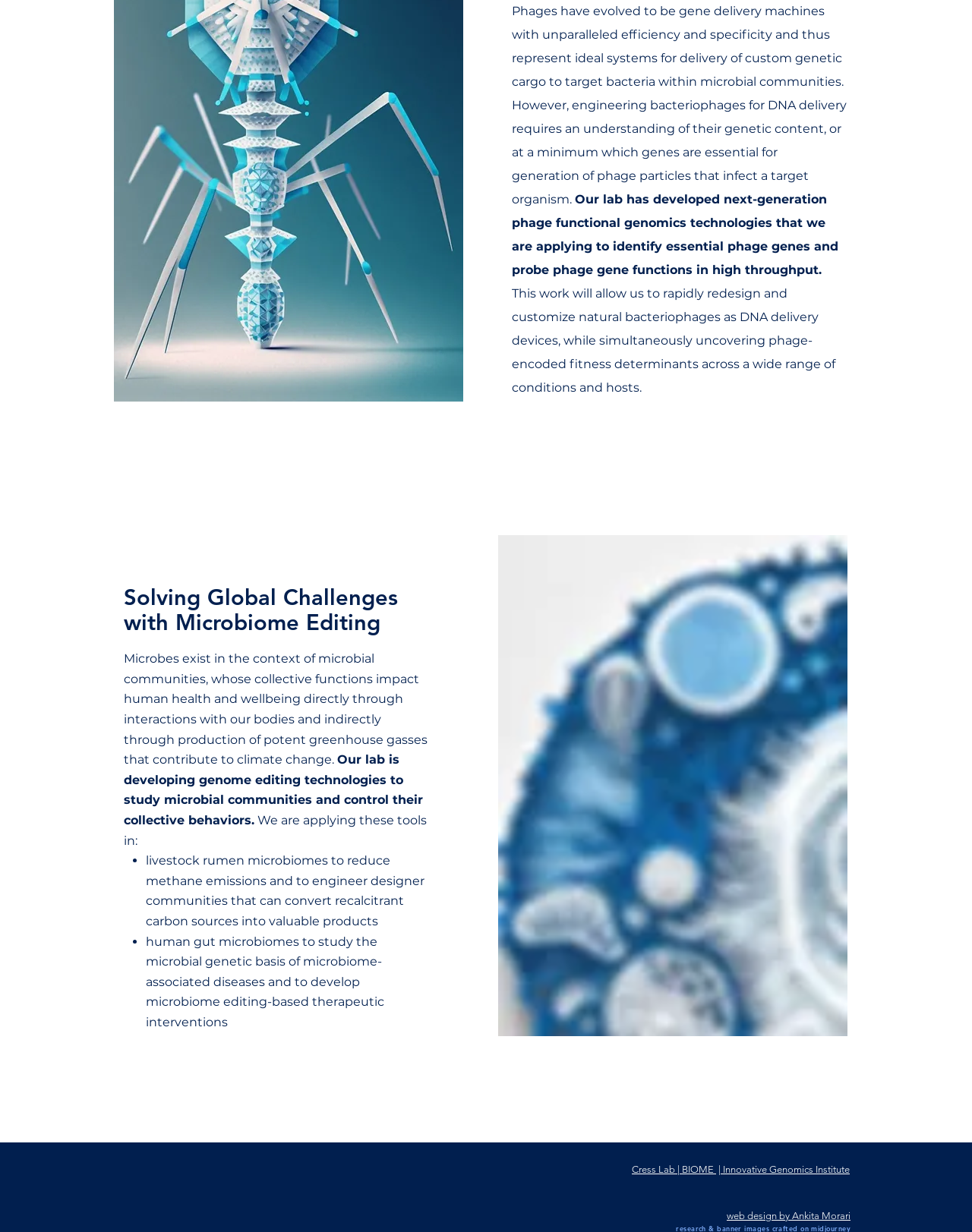What are the two areas of application for genome editing technologies?
Answer the question based on the image using a single word or a brief phrase.

Livestock rumen microbiomes and human gut microbiomes